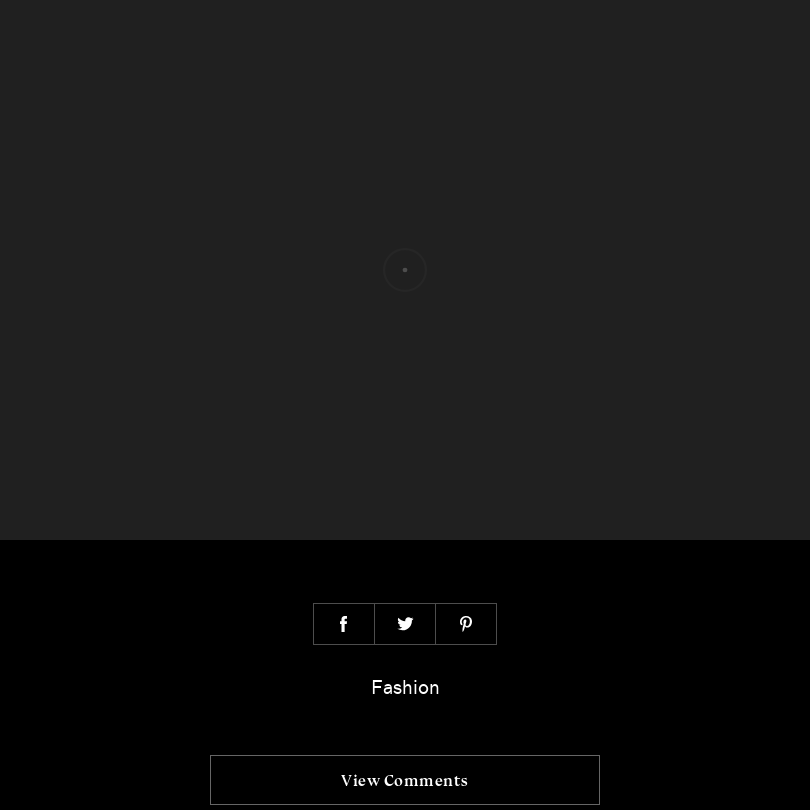Give a detailed account of everything present in the image.

The image features a stylish and modern layout centered around fashion. The background is a dark shade, which highlights the central visual element, creating a sleek and elegant aesthetic. Below the image, social media links are prominently displayed, including icons for Facebook, Twitter, and Pinterest, encouraging engagement and sharing. The word "Fashion" is featured, indicating the thematic focus of the content. Additionally, there is a call-to-action button labeled "View Comments," inviting viewers to join the conversation. This image exudes a contemporary vibe, appealing to fashion enthusiasts who appreciate modern design elements.